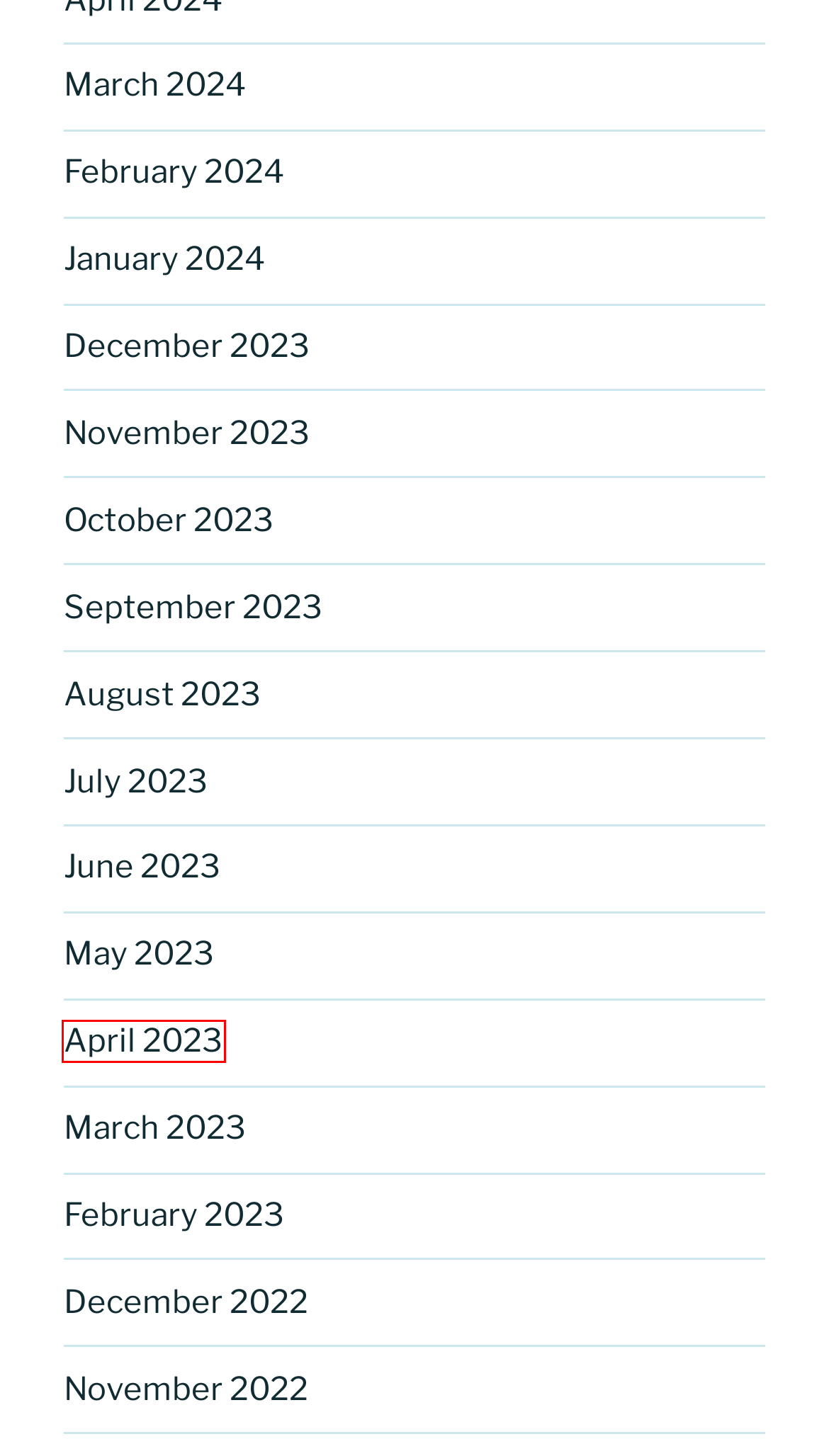Inspect the provided webpage screenshot, concentrating on the element within the red bounding box. Select the description that best represents the new webpage after you click the highlighted element. Here are the candidates:
A. August 2023 – Lived Time
B. June 2023 – Lived Time
C. April 2023 – Lived Time
D. March 2023 – Lived Time
E. January 2024 – Lived Time
F. December 2023 – Lived Time
G. September 2023 – Lived Time
H. December 2022 – Lived Time

C